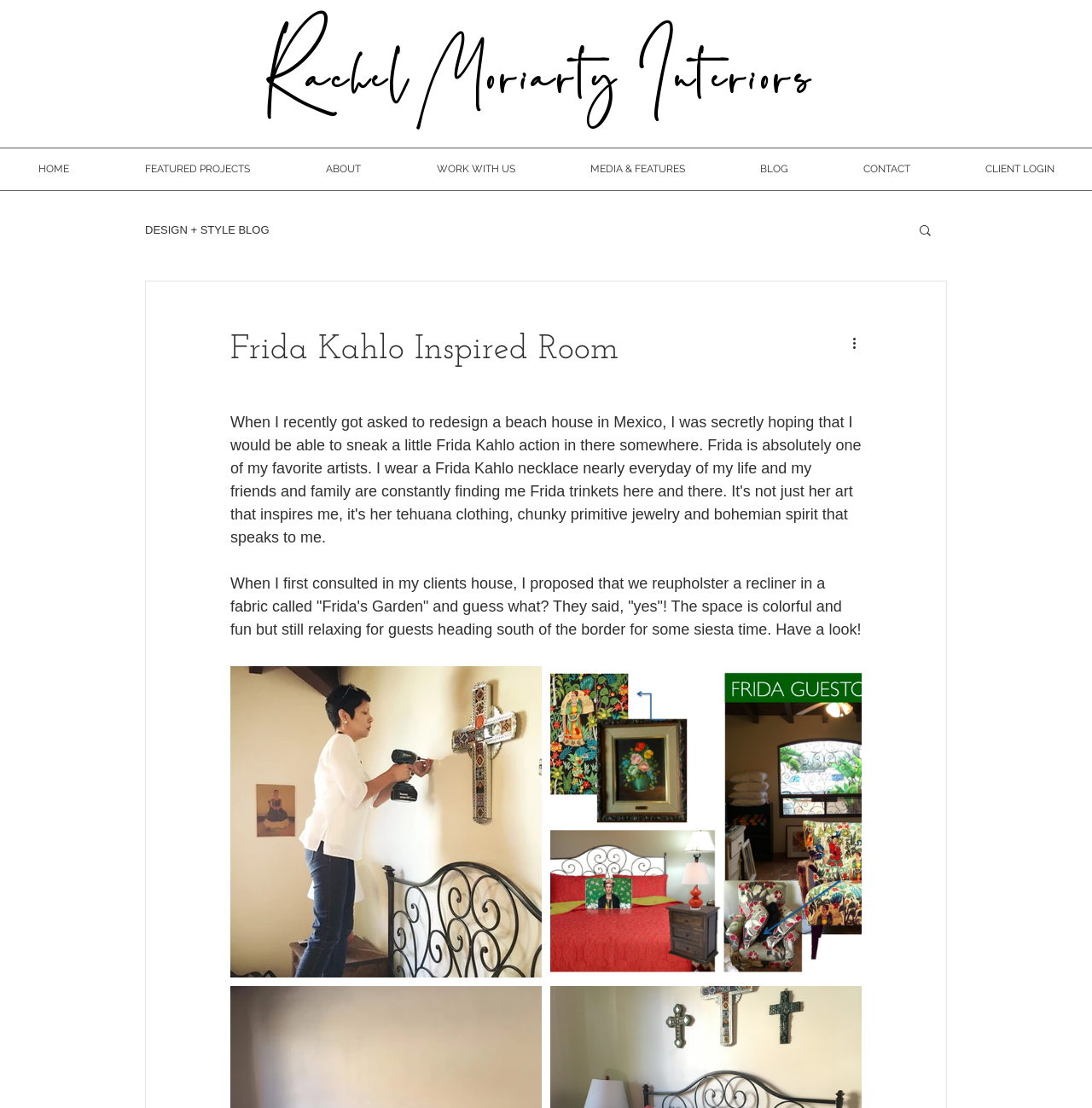Specify the bounding box coordinates of the element's region that should be clicked to achieve the following instruction: "go to home page". The bounding box coordinates consist of four float numbers between 0 and 1, in the format [left, top, right, bottom].

[0.0, 0.134, 0.098, 0.172]